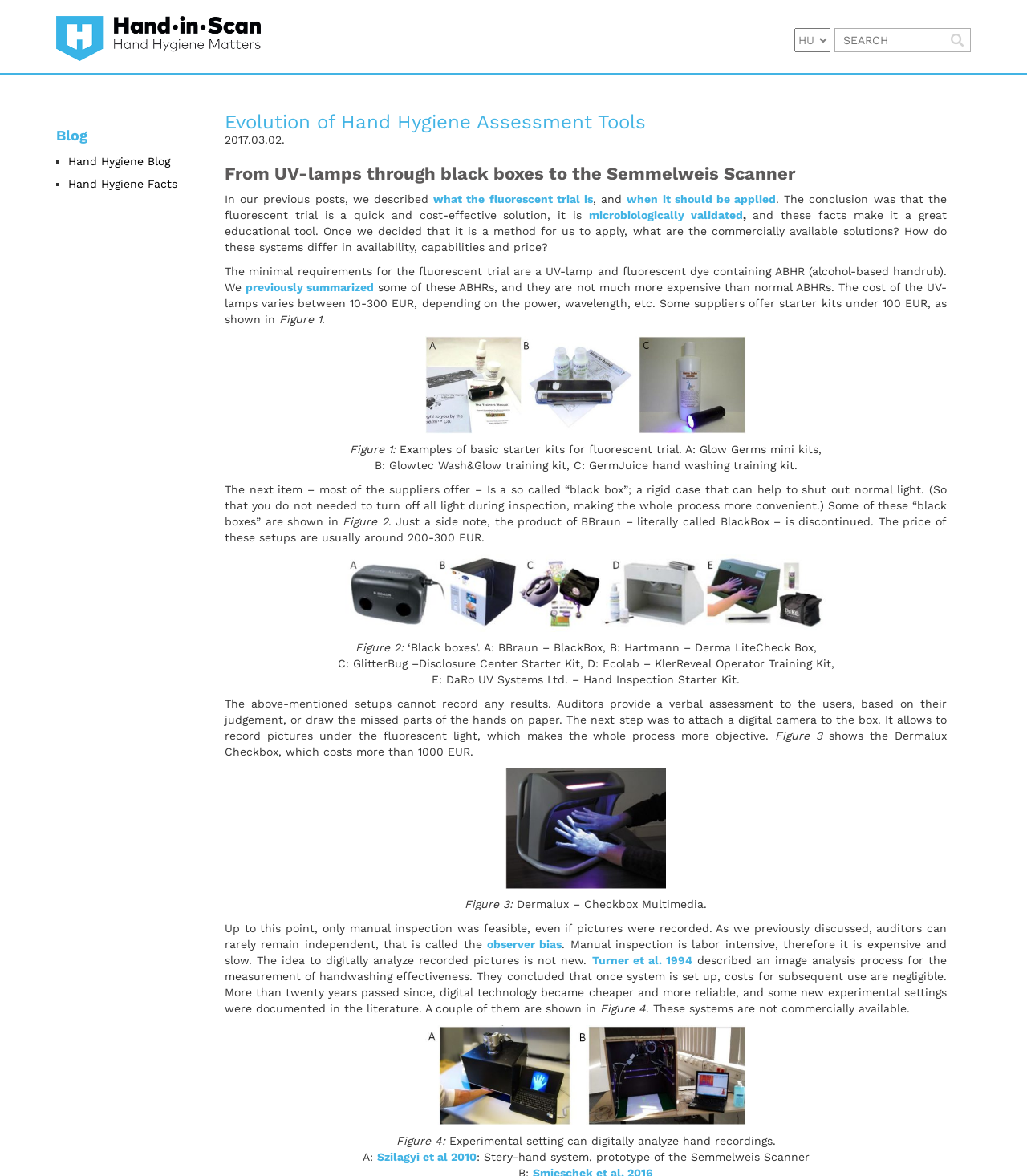Provide a one-word or short-phrase answer to the question:
What is the topic of the blog post?

Hand Hygiene Assessment Tools